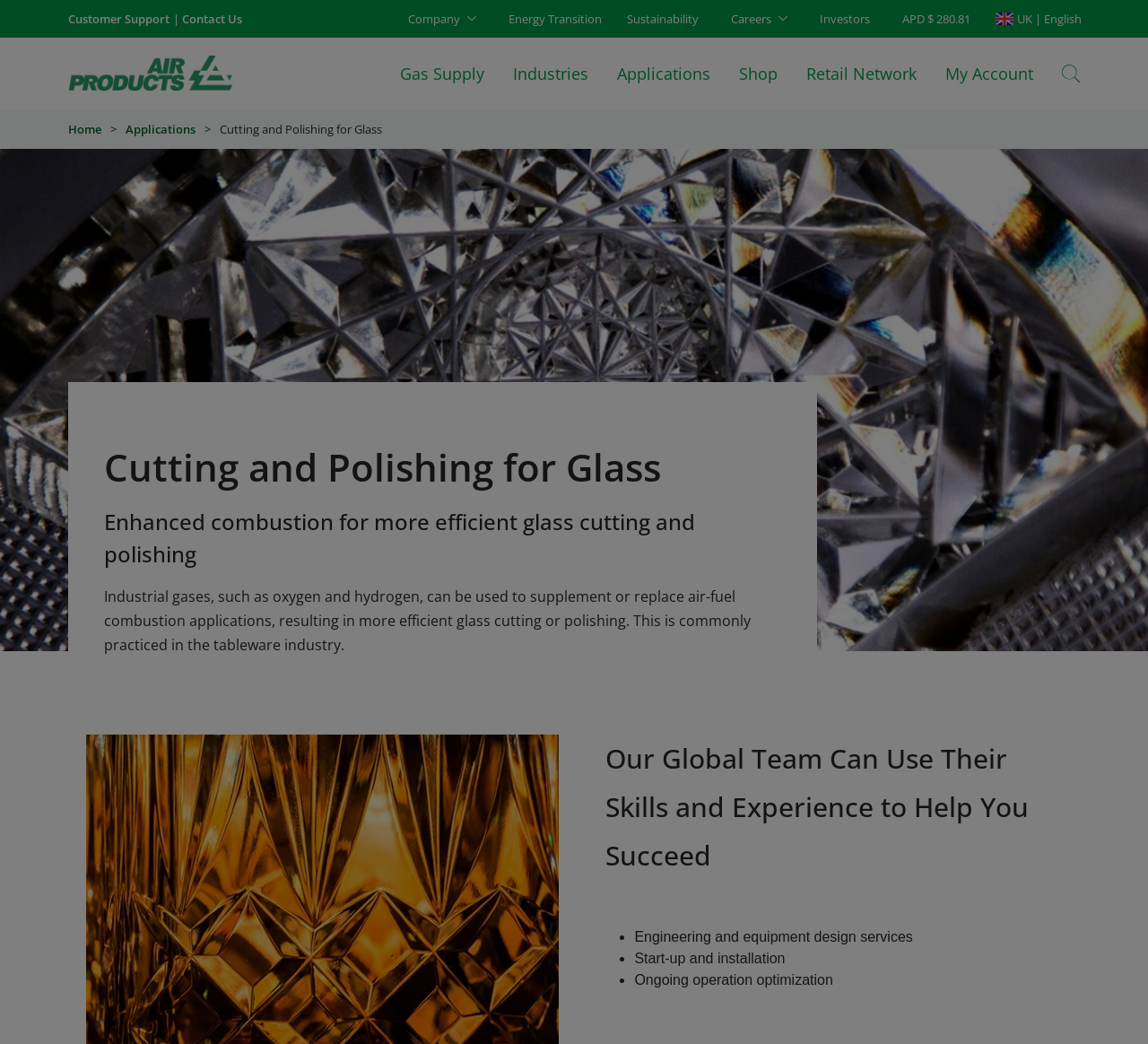What is the purpose of industrial gases in glass cutting and polishing?
Please provide a detailed and thorough answer to the question.

The purpose of industrial gases in glass cutting and polishing can be determined by reading the static text 'Industrial gases, such as oxygen and hydrogen, can be used to supplement or replace air-fuel combustion applications, resulting in more efficient glass cutting or polishing.' which suggests that the purpose of industrial gases is to make glass cutting or polishing more efficient.